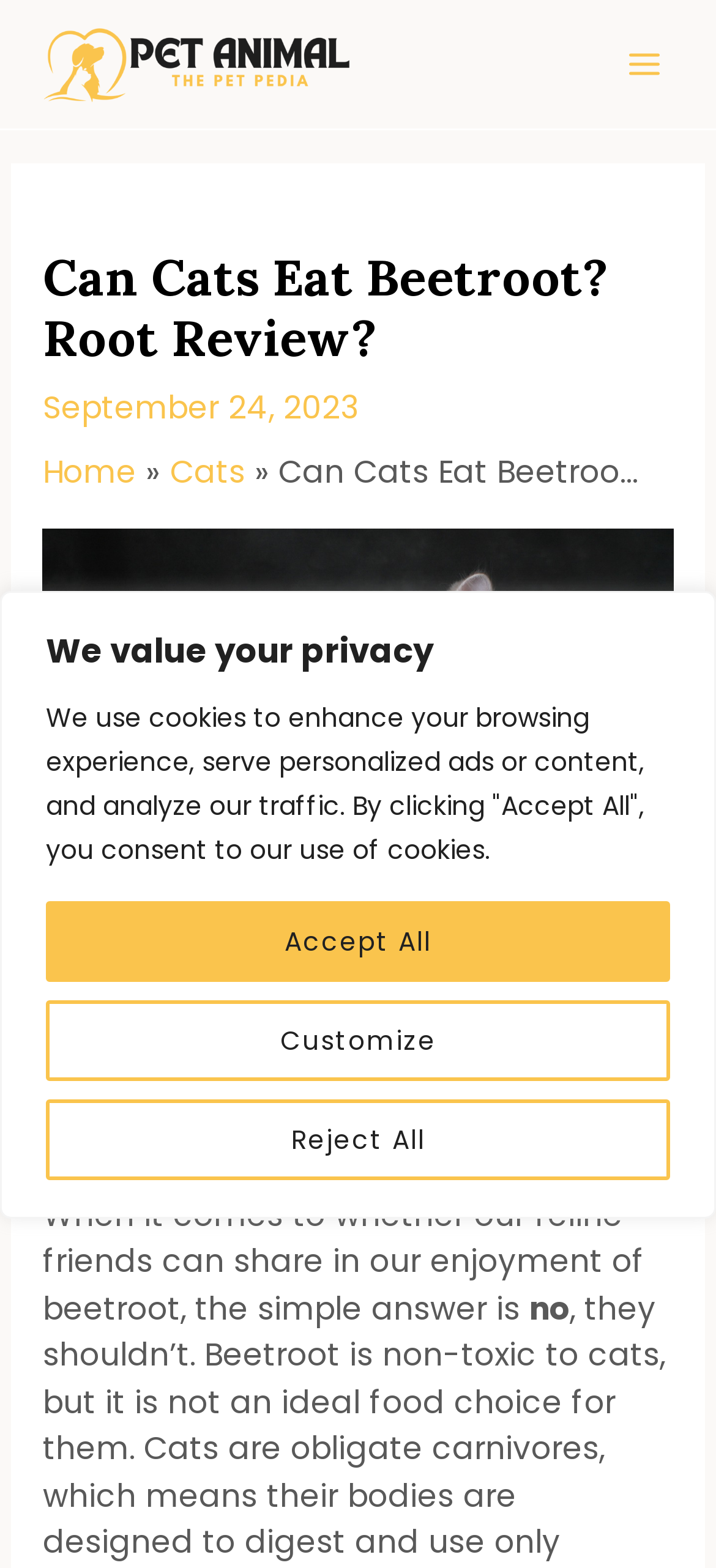Pinpoint the bounding box coordinates of the element to be clicked to execute the instruction: "click the Pet Animal link".

[0.051, 0.031, 0.5, 0.05]